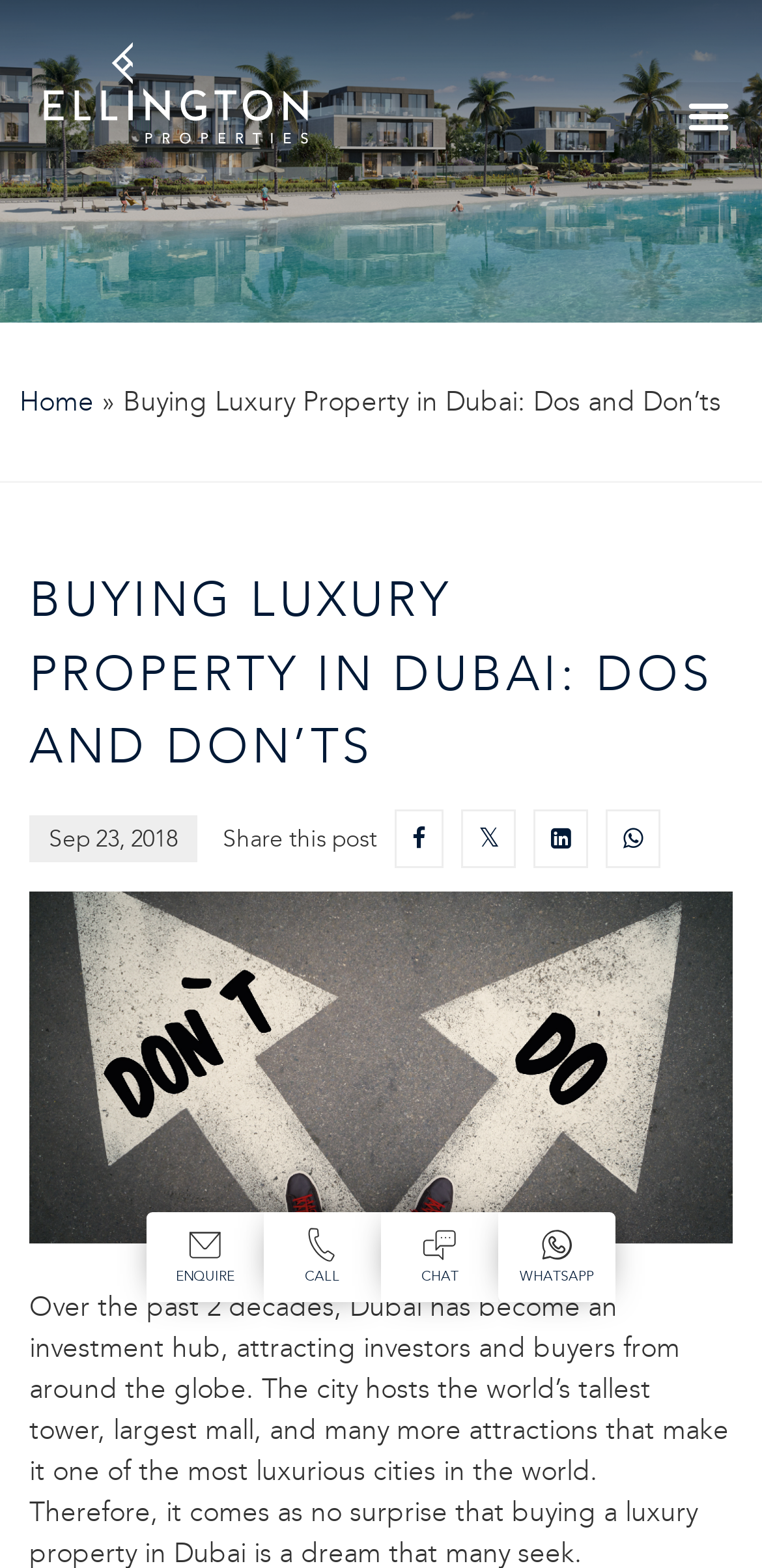Provide the text content of the webpage's main heading.

BUYING LUXURY PROPERTY IN DUBAI: DOS AND DON’TS